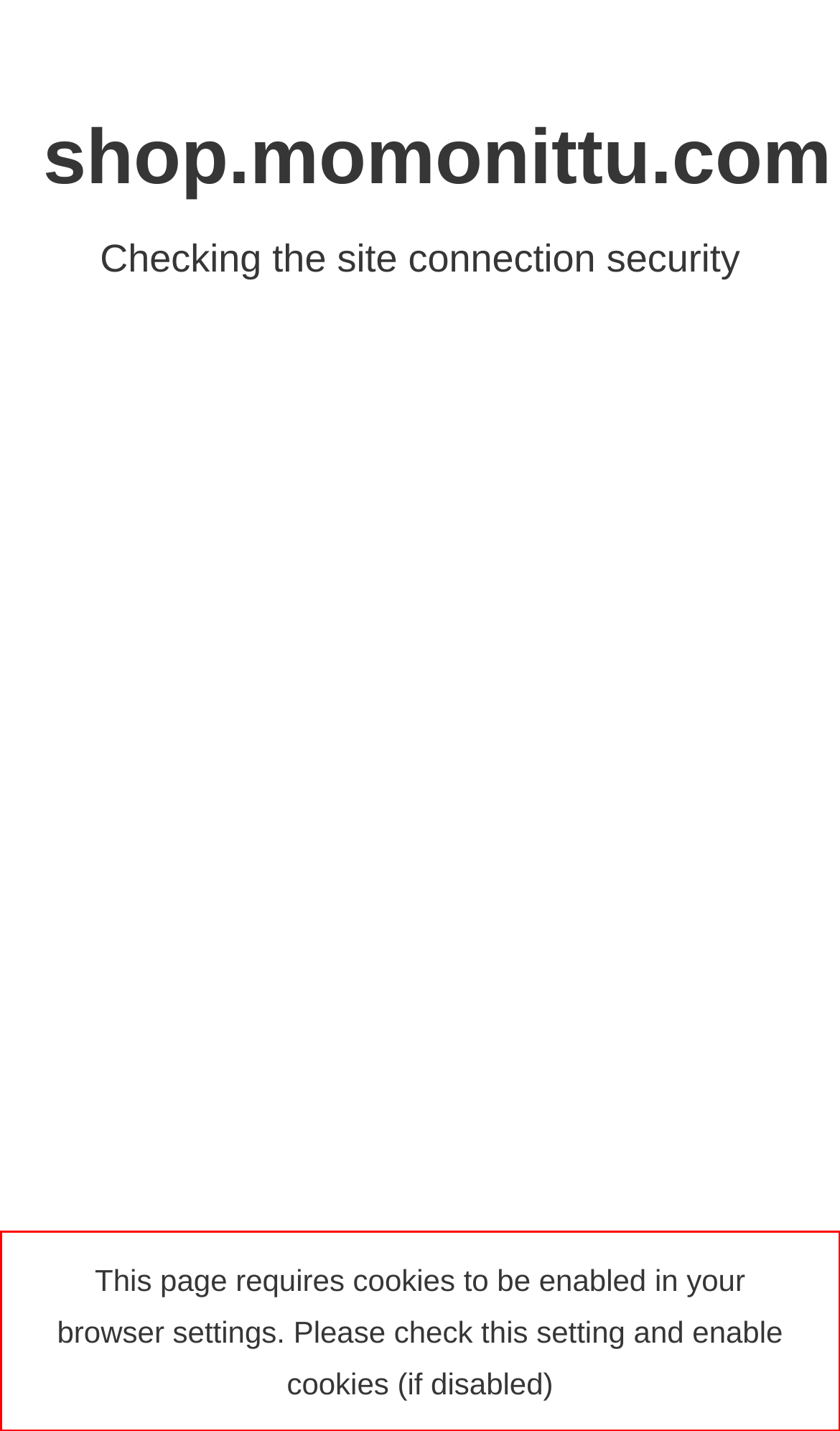Analyze the red bounding box in the provided webpage screenshot and generate the text content contained within.

This page requires cookies to be enabled in your browser settings. Please check this setting and enable cookies (if disabled)